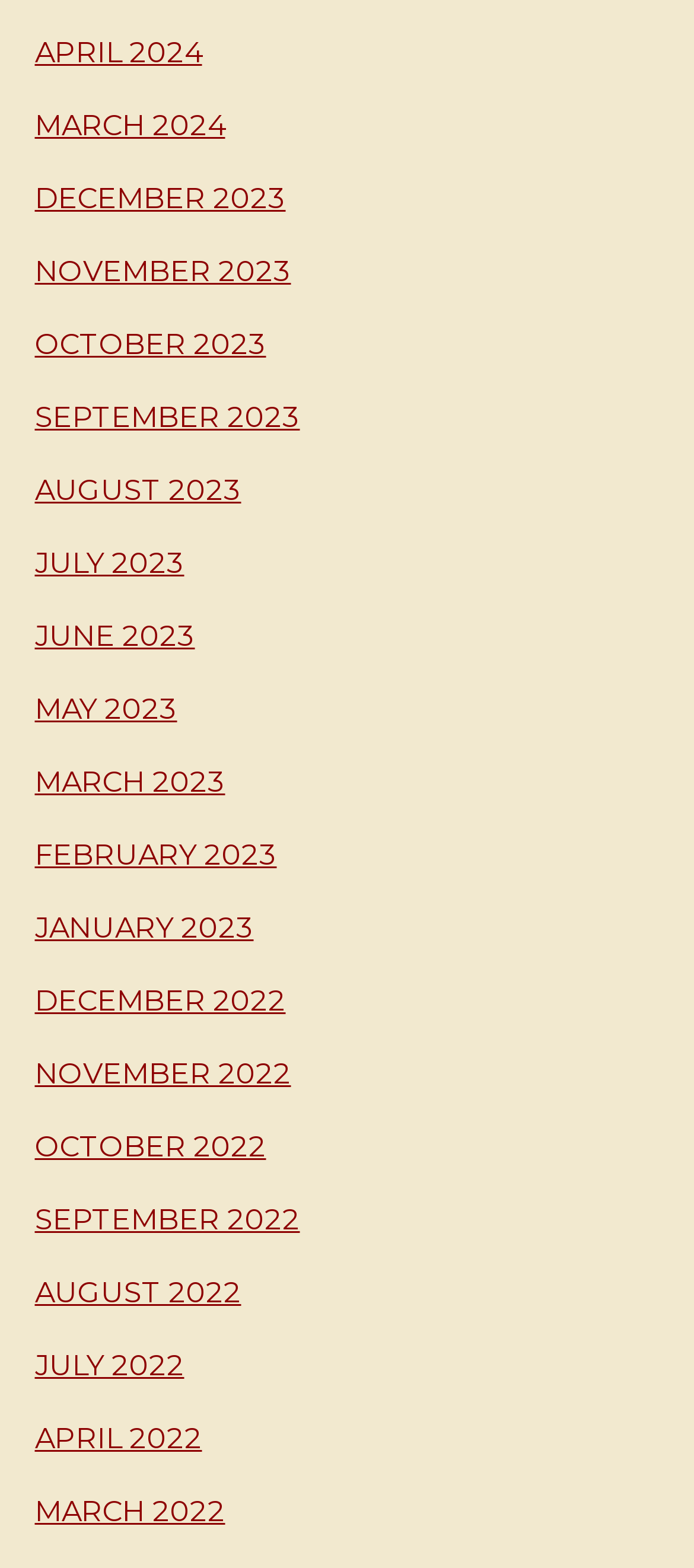Extract the bounding box coordinates for the UI element described as: "August 2022".

[0.05, 0.813, 0.347, 0.835]